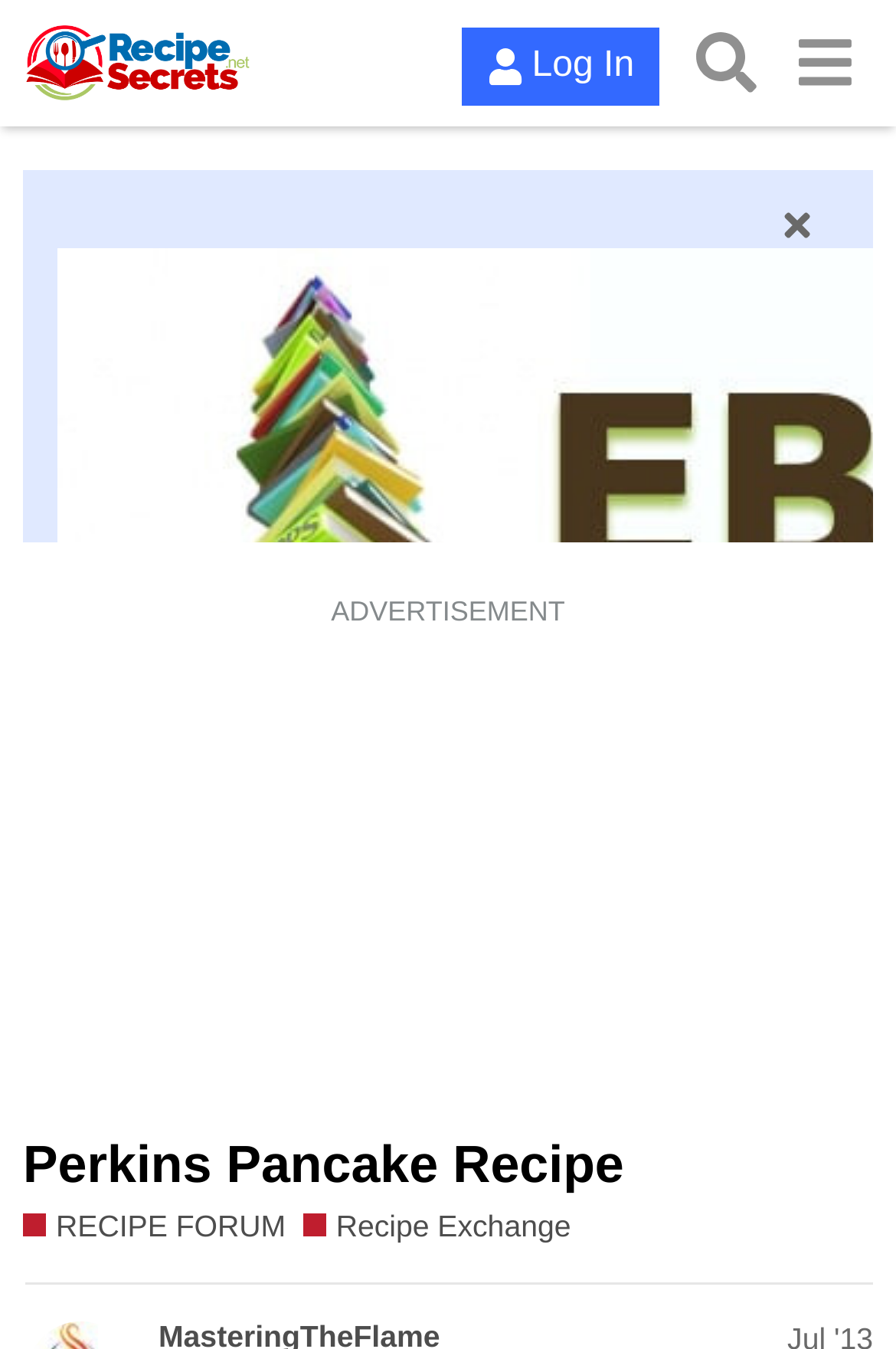Locate the UI element described as follows: "​". Return the bounding box coordinates as four float numbers between 0 and 1 in the order [left, top, right, bottom].

[0.841, 0.151, 0.936, 0.183]